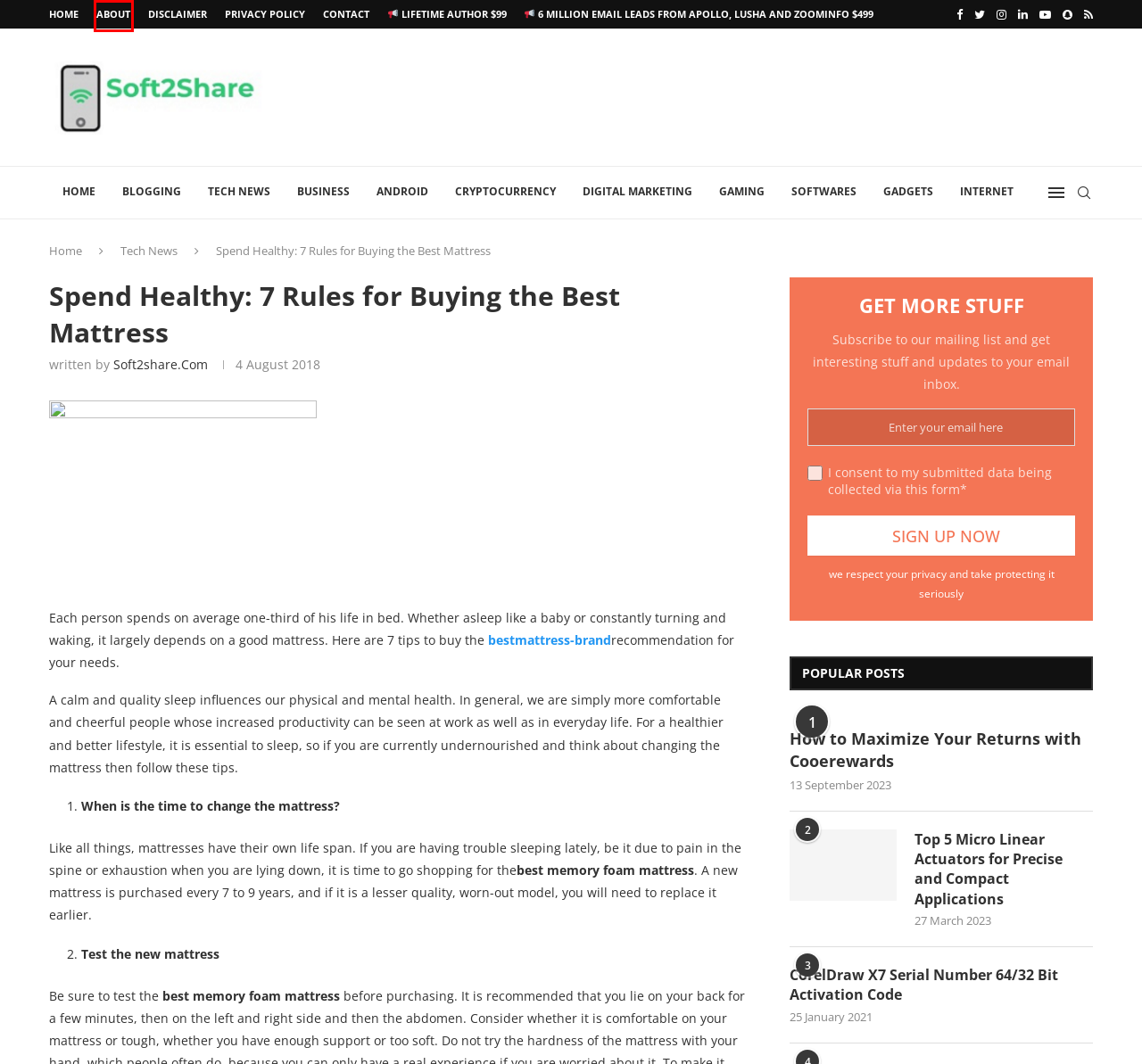Provided is a screenshot of a webpage with a red bounding box around an element. Select the most accurate webpage description for the page that appears after clicking the highlighted element. Here are the candidates:
A. Digital Marketing – soft2share.com
B. About – soft2share.com
C. Internet – soft2share.com
D. Soft2share.com – soft2share.com
E. Gaming – soft2share.com
F. Privacy Policy – soft2share.com
G. Top 5 Micro Linear Actuators for Precise and Compact Applications – soft2share.com
H. Best Memory Foam Mattress of 2024 | Best Mattress Brand

B